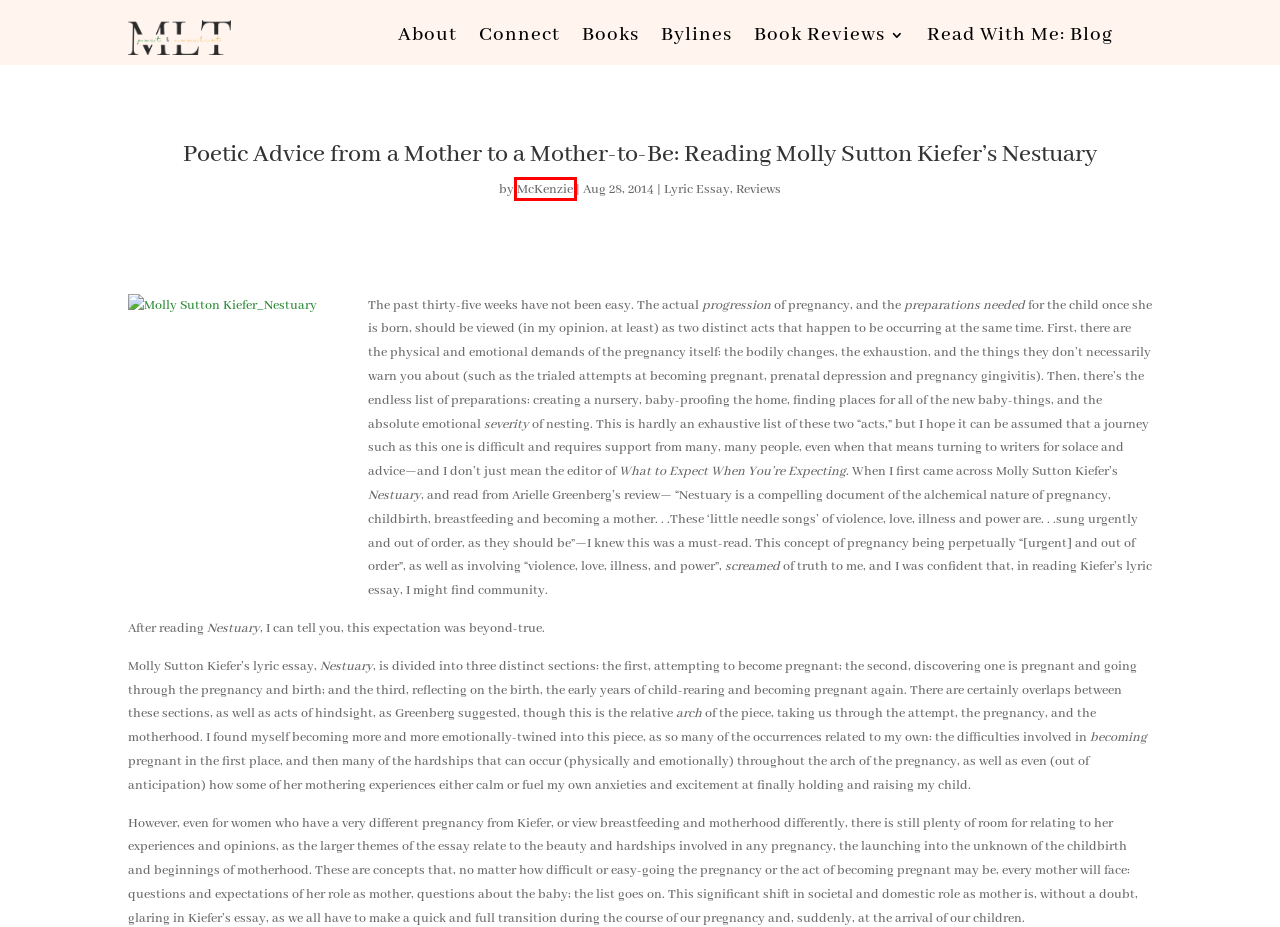You are presented with a screenshot of a webpage containing a red bounding box around a particular UI element. Select the best webpage description that matches the new webpage after clicking the element within the bounding box. Here are the candidates:
A. About | McKenzie Lynn Tozan
B. McKenzie | McKenzie Lynn Tozan
C. Lyric Essay | McKenzie Lynn Tozan
D. Bylines | McKenzie Lynn Tozan
E. GrL’Ca - Izrada Web Stranica i Tehnička Podrška
F. Read With Me: Blog | McKenzie Lynn Tozan
G. Reviews | McKenzie Lynn Tozan
H. Connect | McKenzie Lynn Tozan

B